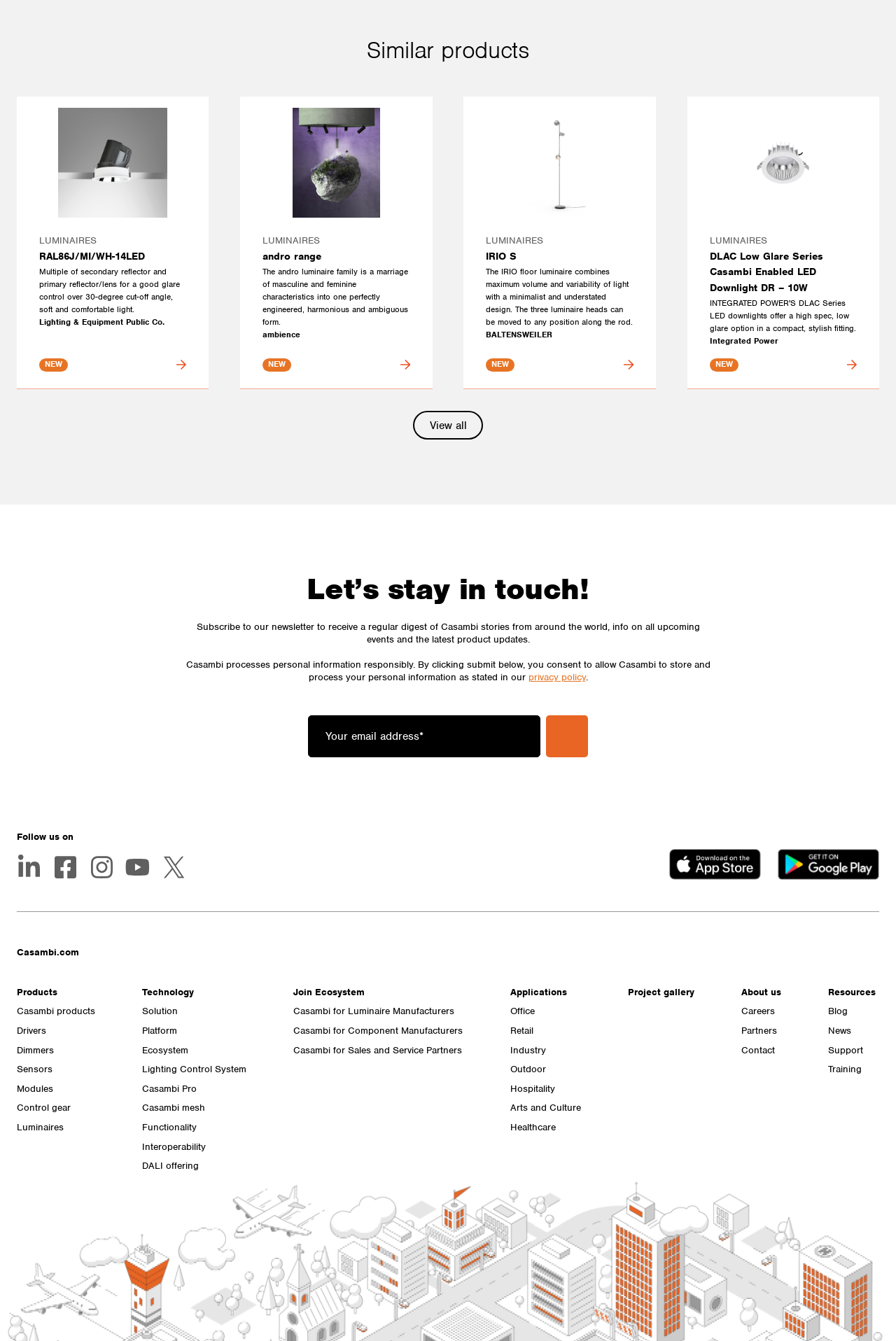Locate the bounding box coordinates for the element described below: "Industry". The coordinates must be four float values between 0 and 1, formatted as [left, top, right, bottom].

[0.565, 0.776, 0.613, 0.79]